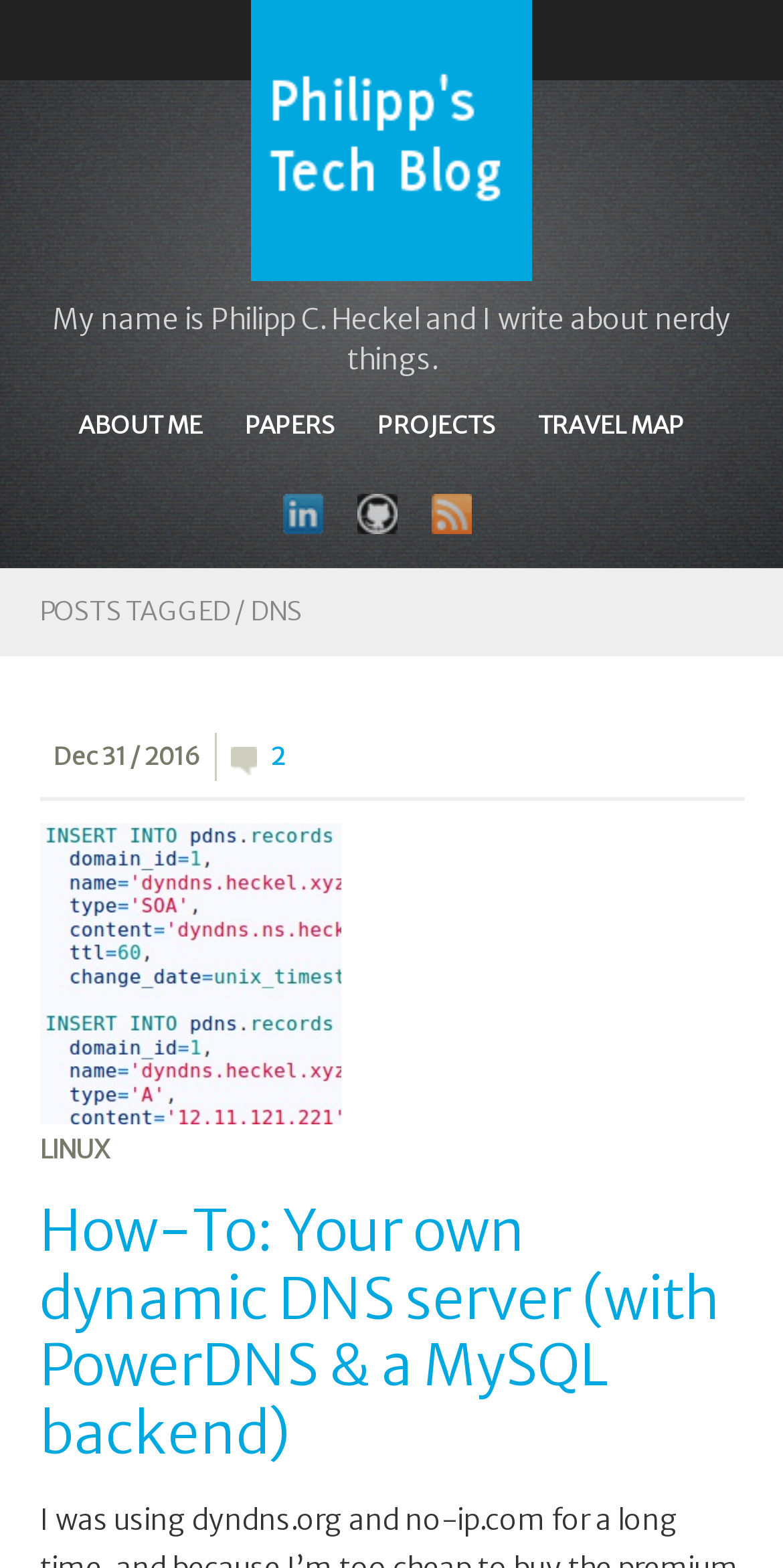Refer to the image and provide an in-depth answer to the question:
What is the topic of the first post?

The first post is tagged with 'DNS', as indicated by the heading 'POSTS TAGGED / DNS' and the link 'DNS' below it.